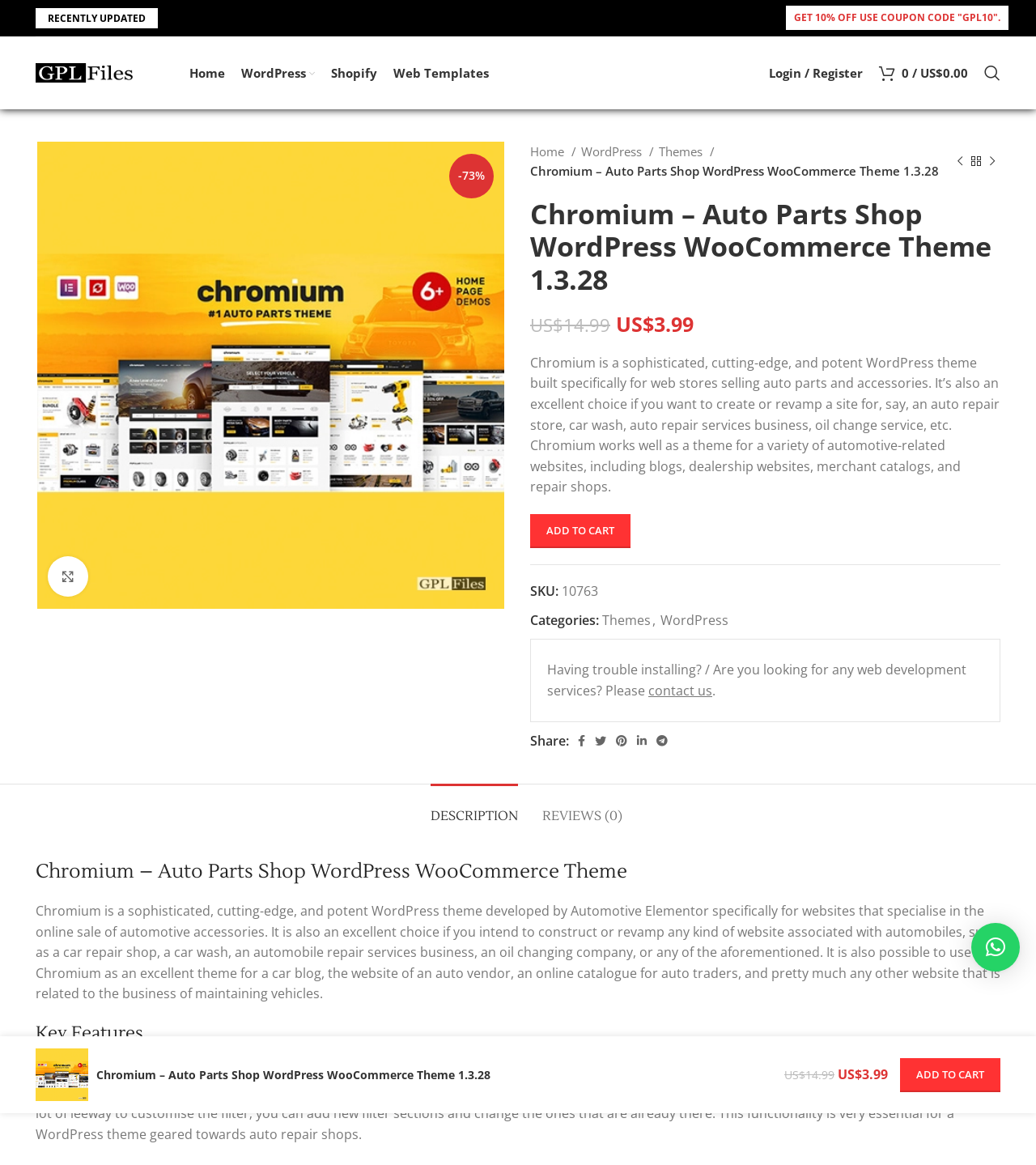Can you specify the bounding box coordinates for the region that should be clicked to fulfill this instruction: "Contact us".

None